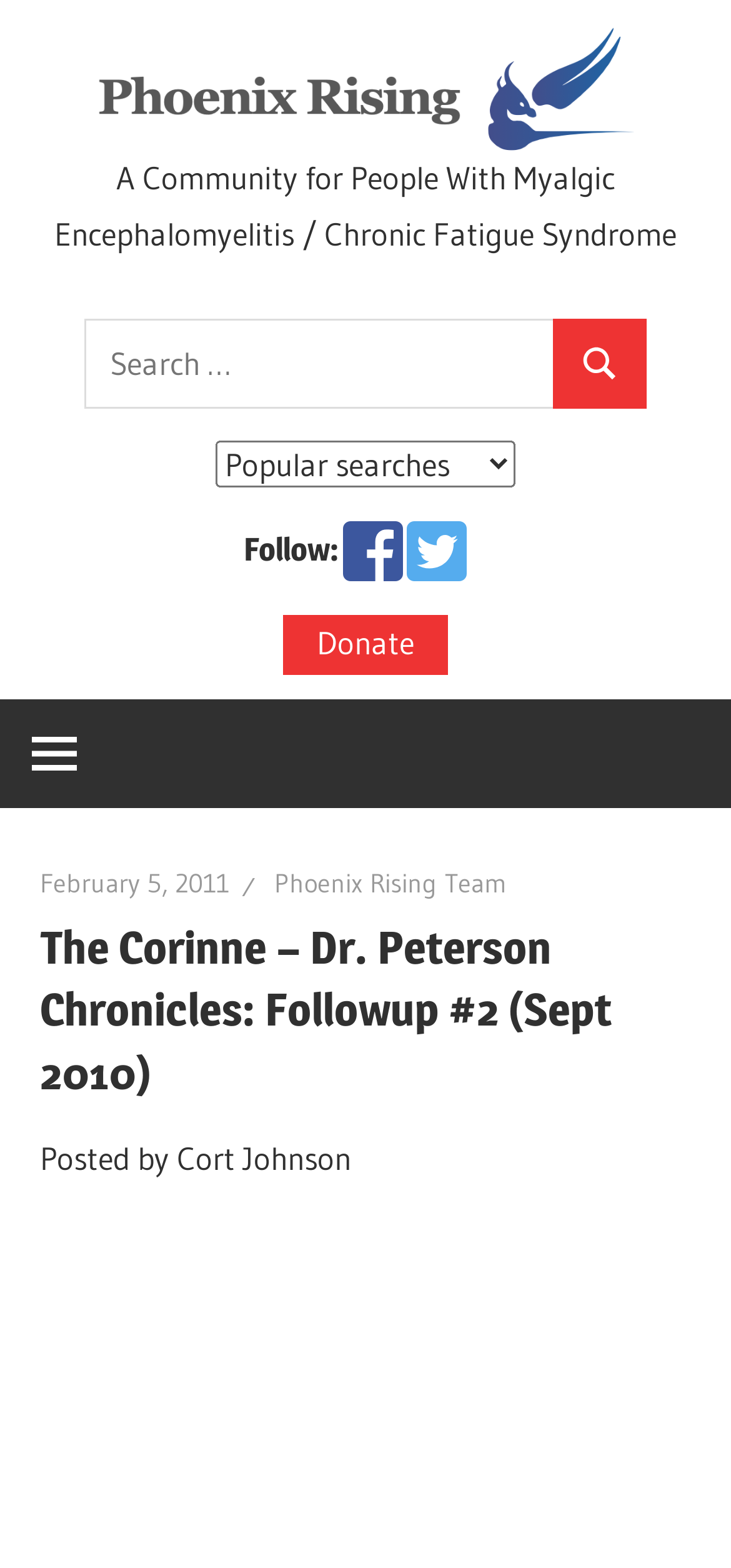What is the date of the post?
Using the visual information from the image, give a one-word or short-phrase answer.

February 5, 2011